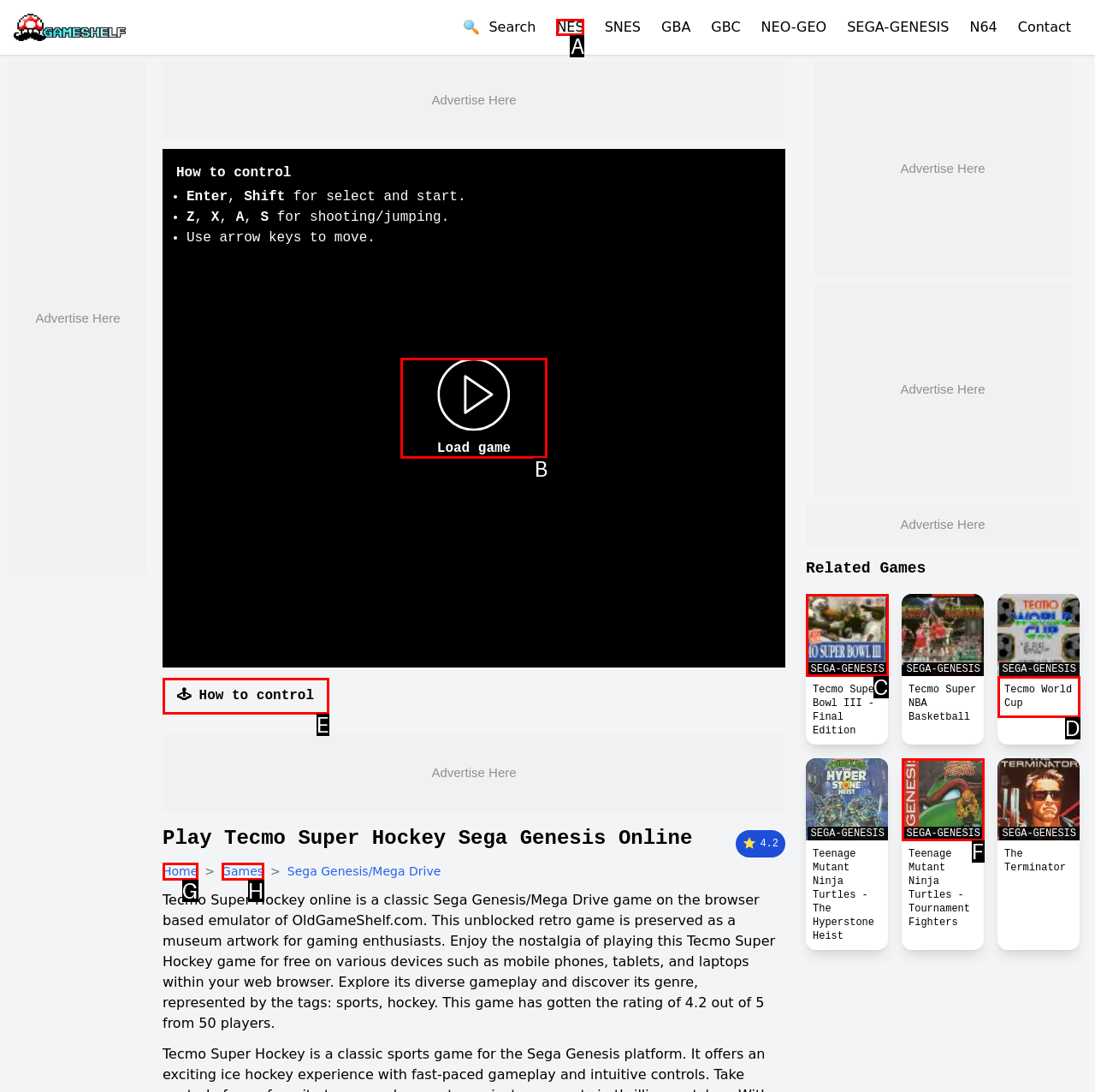Given the description: SEGA-GENESIS, identify the HTML element that corresponds to it. Respond with the letter of the correct option.

C